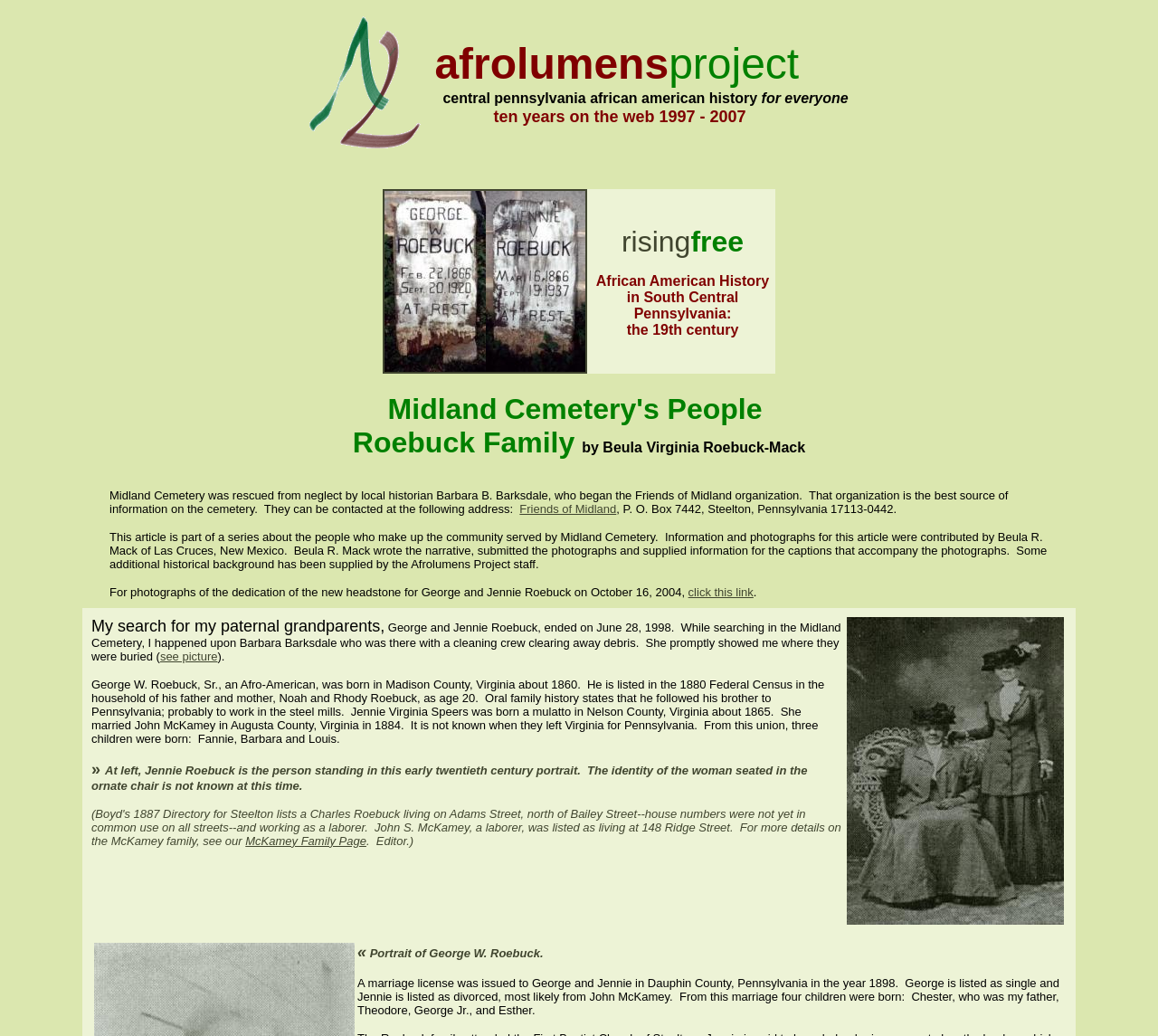Please provide a short answer using a single word or phrase for the question:
Who contributed the photographs for the article?

Beula R. Mack